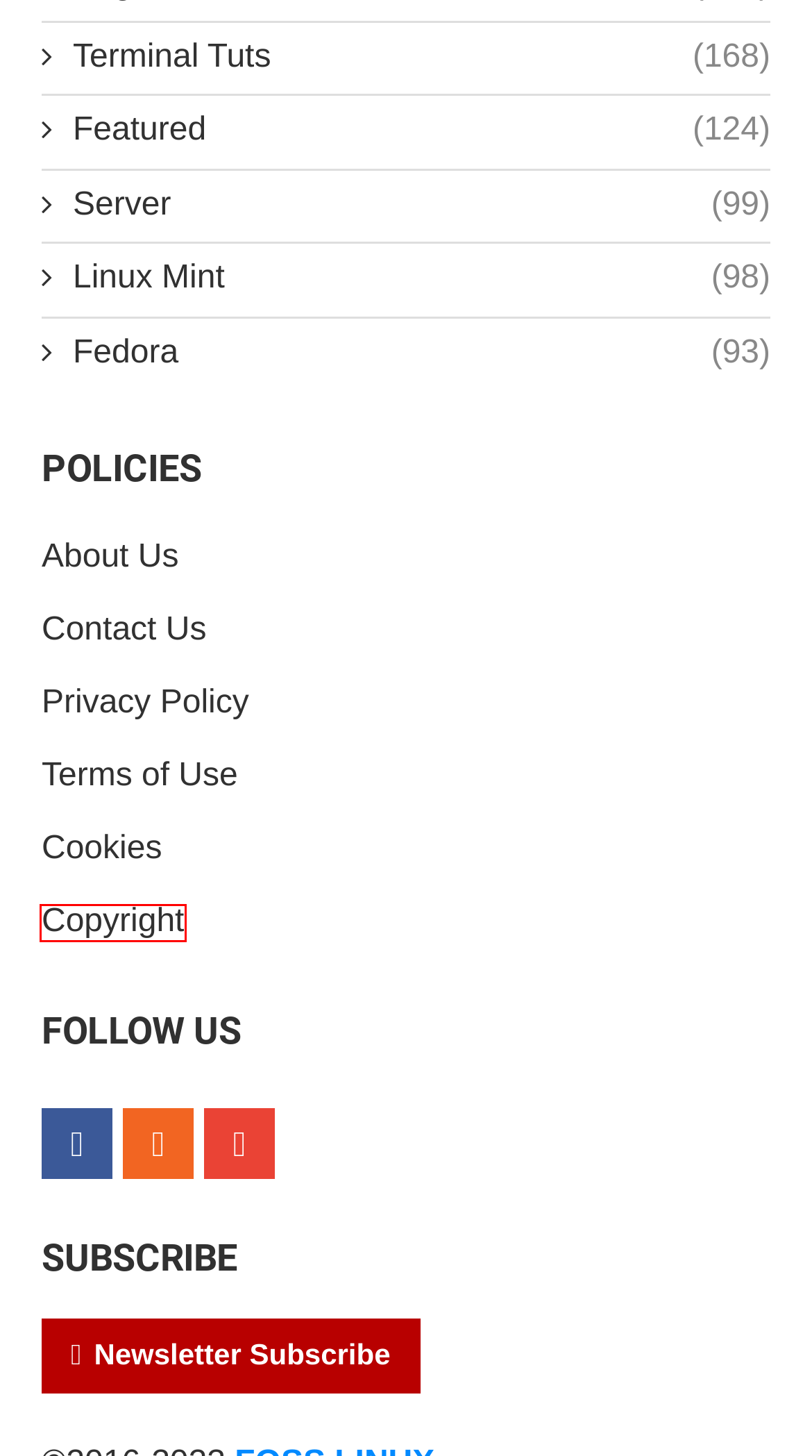Given a screenshot of a webpage with a red bounding box around a UI element, please identify the most appropriate webpage description that matches the new webpage after you click on the element. Here are the candidates:
A. Fedora  - FOSS Linux
B. FOSS Linux
C. Subscribe to Free FOSS Linux Newsletter
D. Disclaimer - FOSS Linux
E. Linux Mint  - FOSS Linux
F. Featured  - FOSS Linux
G. Learn Linux  - FOSS Linux
H. Copyright | FOSS Linux

H